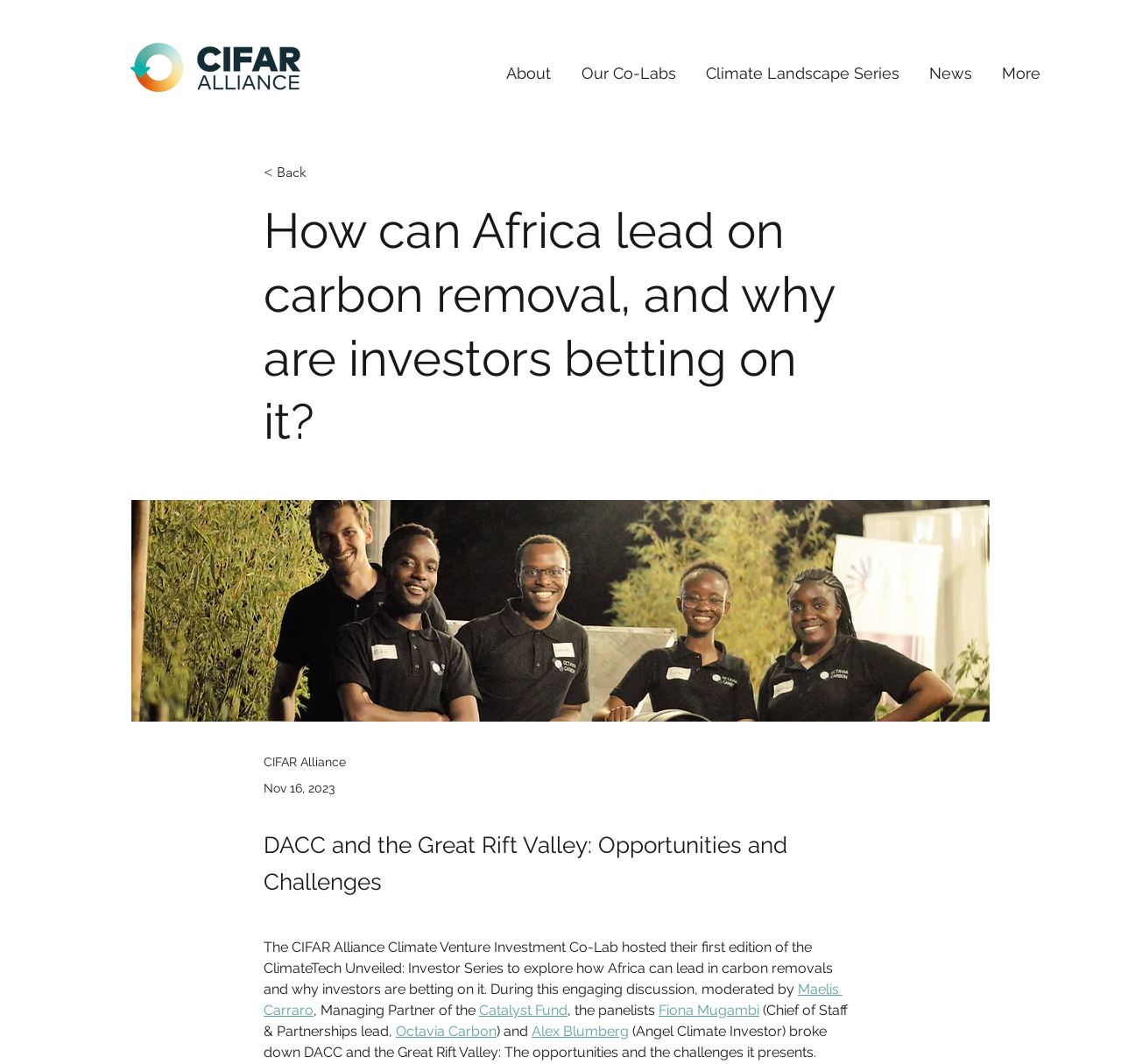Identify the bounding box coordinates of the area that should be clicked in order to complete the given instruction: "read more about Maelis Carraro". The bounding box coordinates should be four float numbers between 0 and 1, i.e., [left, top, right, bottom].

[0.235, 0.922, 0.752, 0.957]